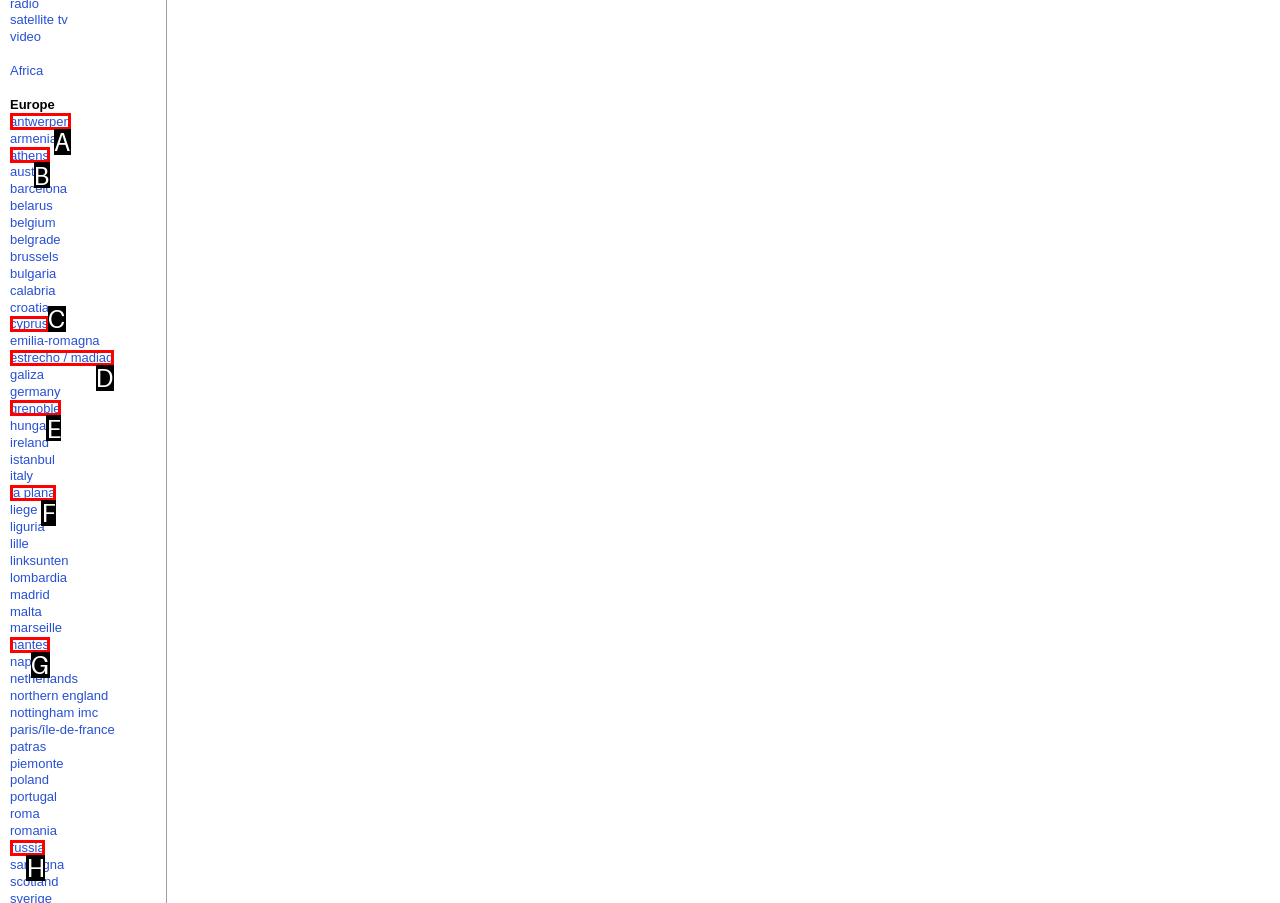From the given options, indicate the letter that corresponds to the action needed to complete this task: Explore antwerpen. Respond with only the letter.

A